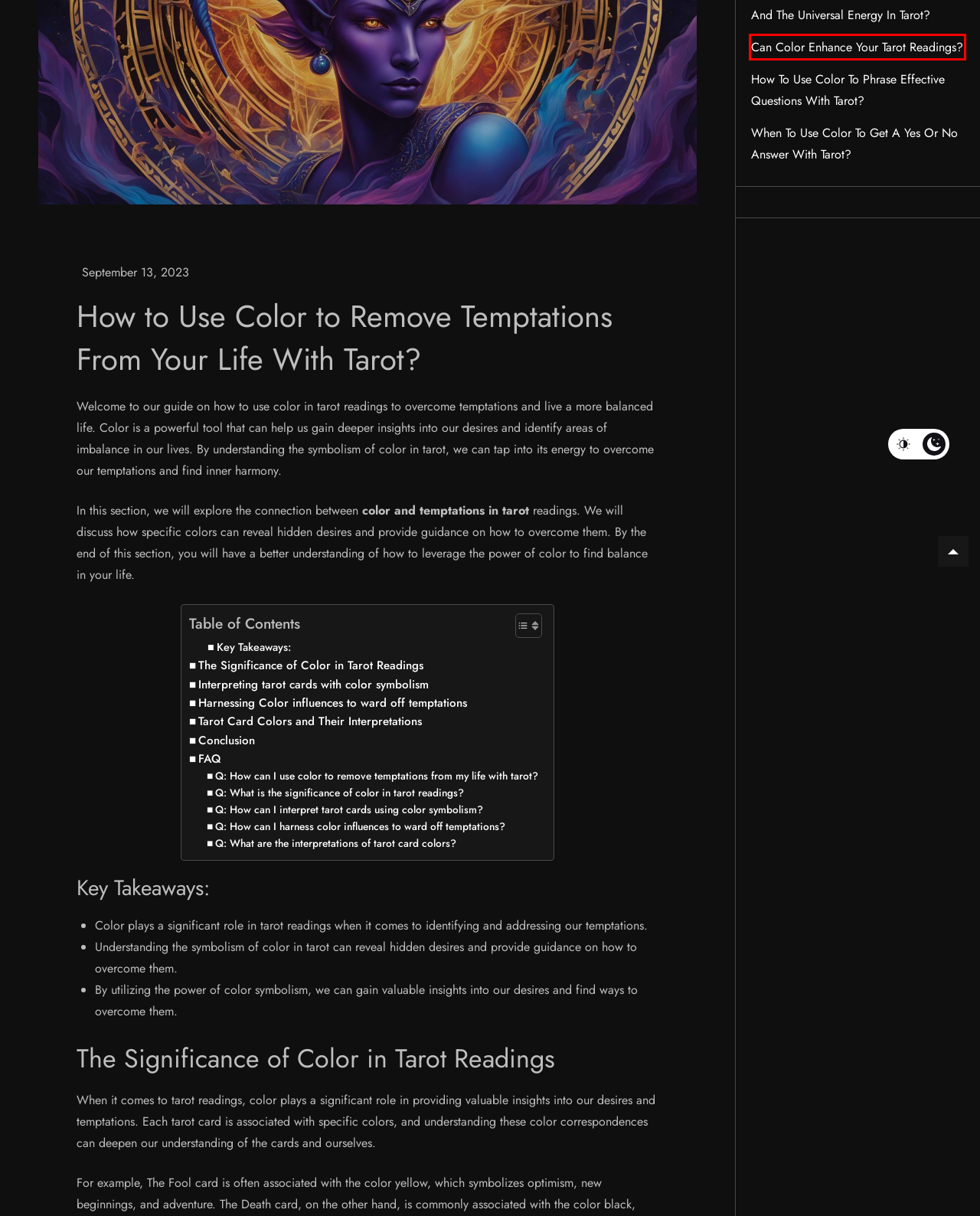Examine the screenshot of the webpage, which has a red bounding box around a UI element. Select the webpage description that best fits the new webpage after the element inside the red bounding box is clicked. Here are the choices:
A. When to Use Color to Get a Yes or No Answer With Tarot? – Tarot of Colors
B. About Us – Tarot of Colors
C. Can Color Enhance Your Tarot Readings? – Tarot of Colors
D. Terms of Service – Tarot of Colors
E. Privacy Policy – Tarot of Colors
F. How to Use Color to Overcome Your Fears with Tarot? – Tarot of Colors
G. How to Use Color to Phrase Effective Questions with Tarot? – Tarot of Colors
H. September 2023 – Tarot of Colors

C